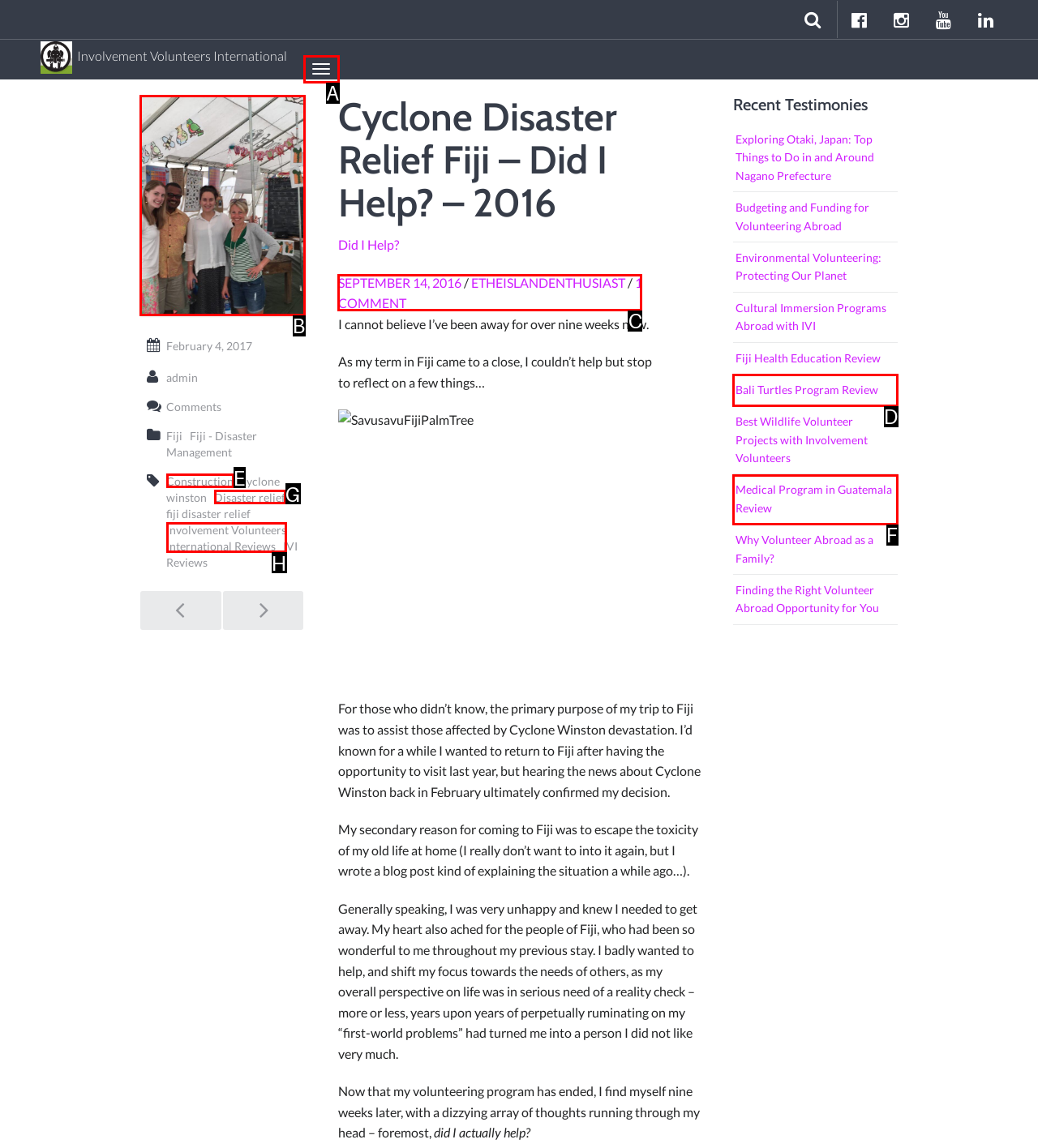Point out the specific HTML element to click to complete this task: View the 'Fiji cyclone rebuilding projects' image Reply with the letter of the chosen option.

B